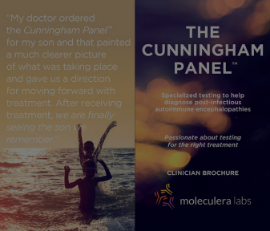What is the emotional impact of the Cunningham Panel on parents?
Based on the screenshot, give a detailed explanation to answer the question.

The quote from a parent on the left side of the image expresses the emotional impact and clarity the Cunningham Panel brings to diagnosing post-infectious autoimmune encephalopathies, giving them a direction for moving forward with treatment and bringing hope to see their child recover.